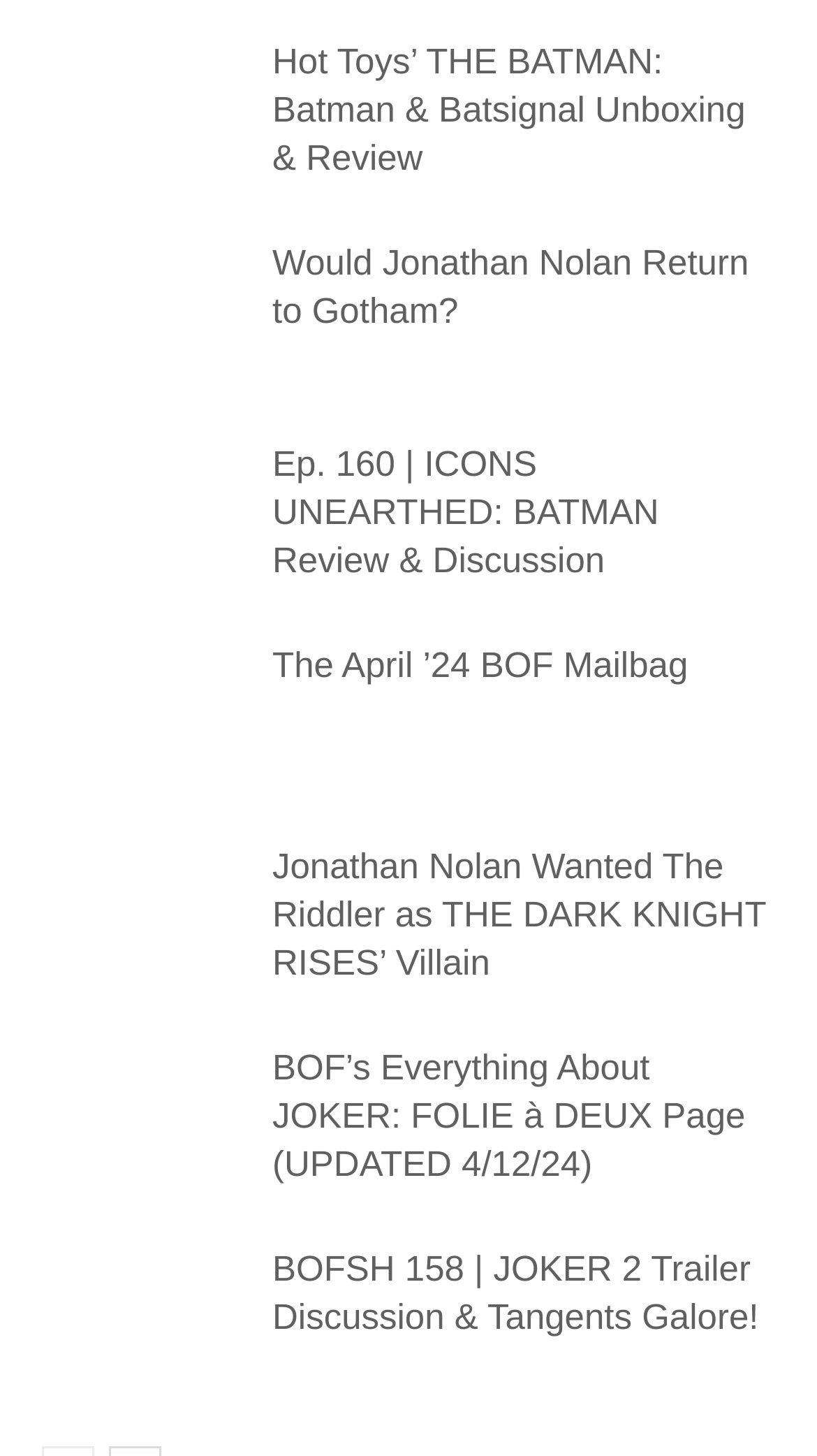Locate the bounding box coordinates of the element's region that should be clicked to carry out the following instruction: "Learn about Jonathan Nolan’s thoughts on Gotham". The coordinates need to be four float numbers between 0 and 1, i.e., [left, top, right, bottom].

[0.051, 0.165, 0.308, 0.264]